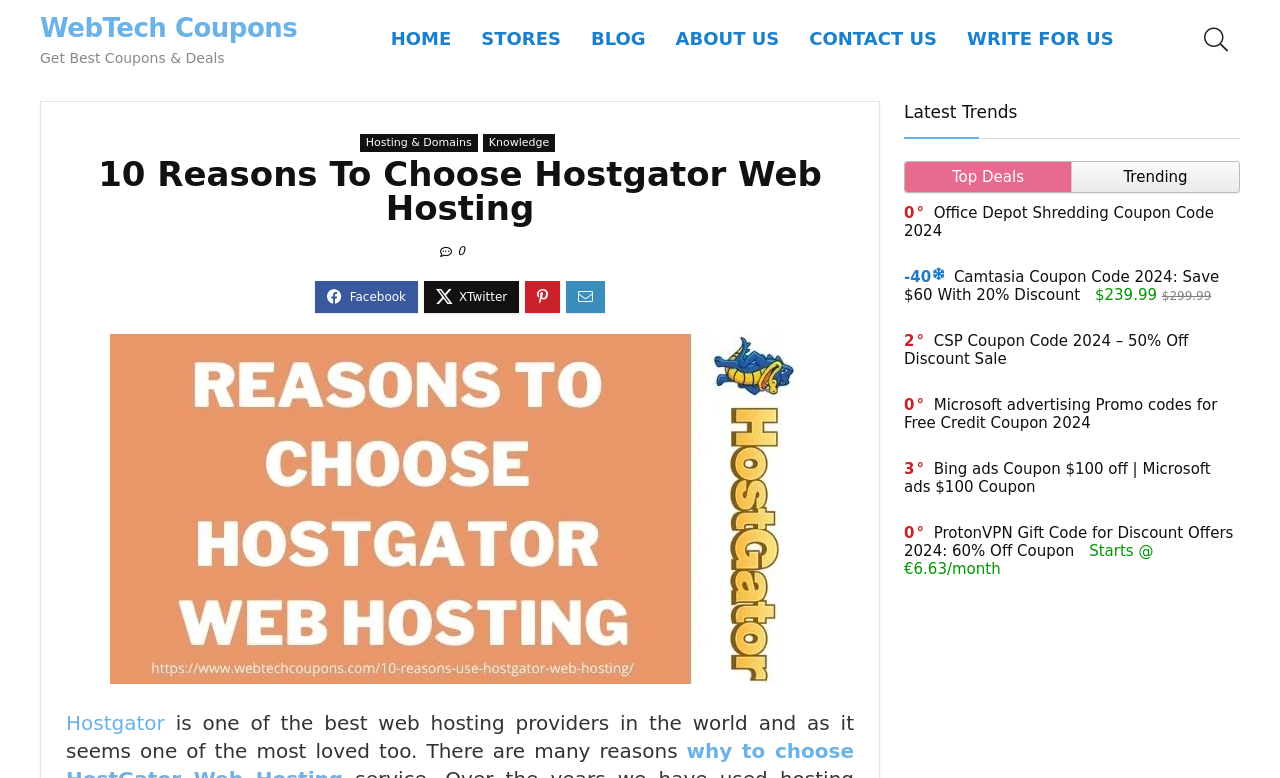Specify the bounding box coordinates of the area to click in order to execute this command: 'Check the 'Top Deals' section'. The coordinates should consist of four float numbers ranging from 0 to 1, and should be formatted as [left, top, right, bottom].

[0.744, 0.216, 0.8, 0.239]